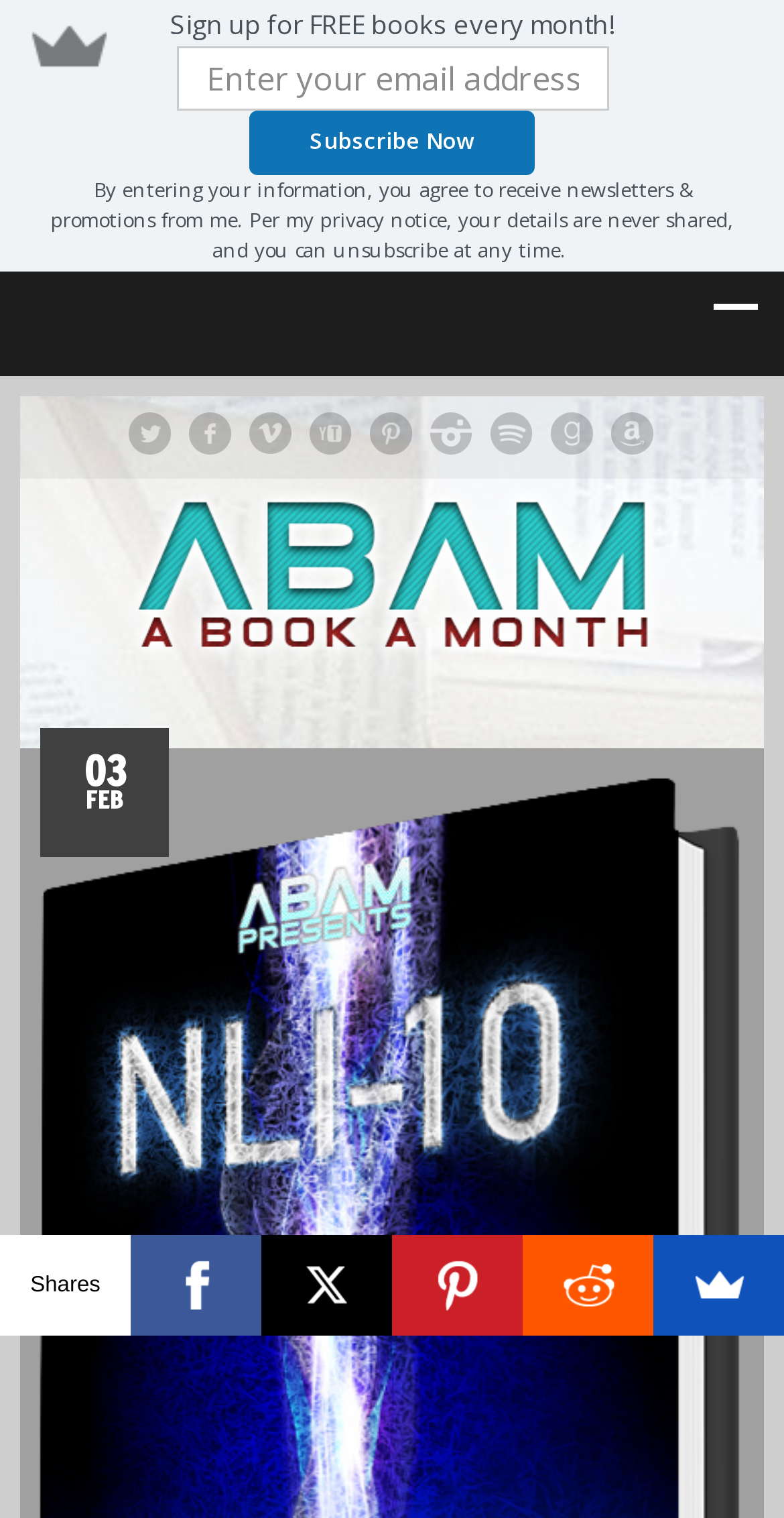Please extract the title of the webpage.

Paranoid psychedelic cyberpunkery